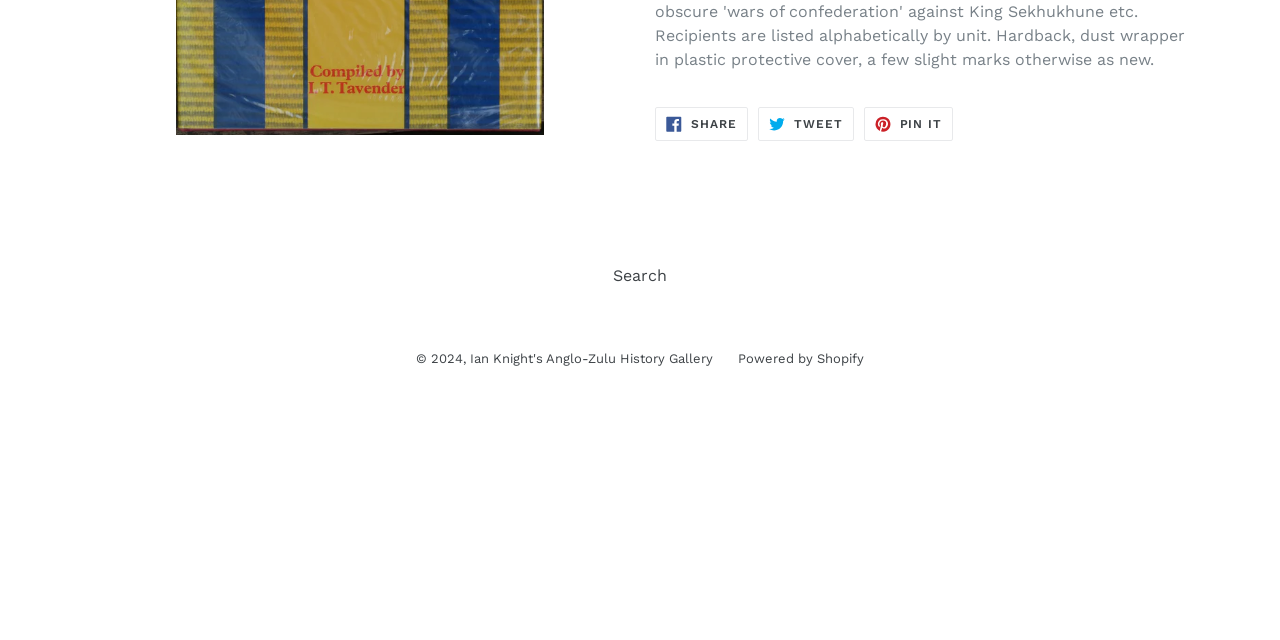Bounding box coordinates must be specified in the format (top-left x, top-left y, bottom-right x, bottom-right y). All values should be floating point numbers between 0 and 1. What are the bounding box coordinates of the UI element described as: Tweet Tweet on Twitter

[0.592, 0.168, 0.667, 0.221]